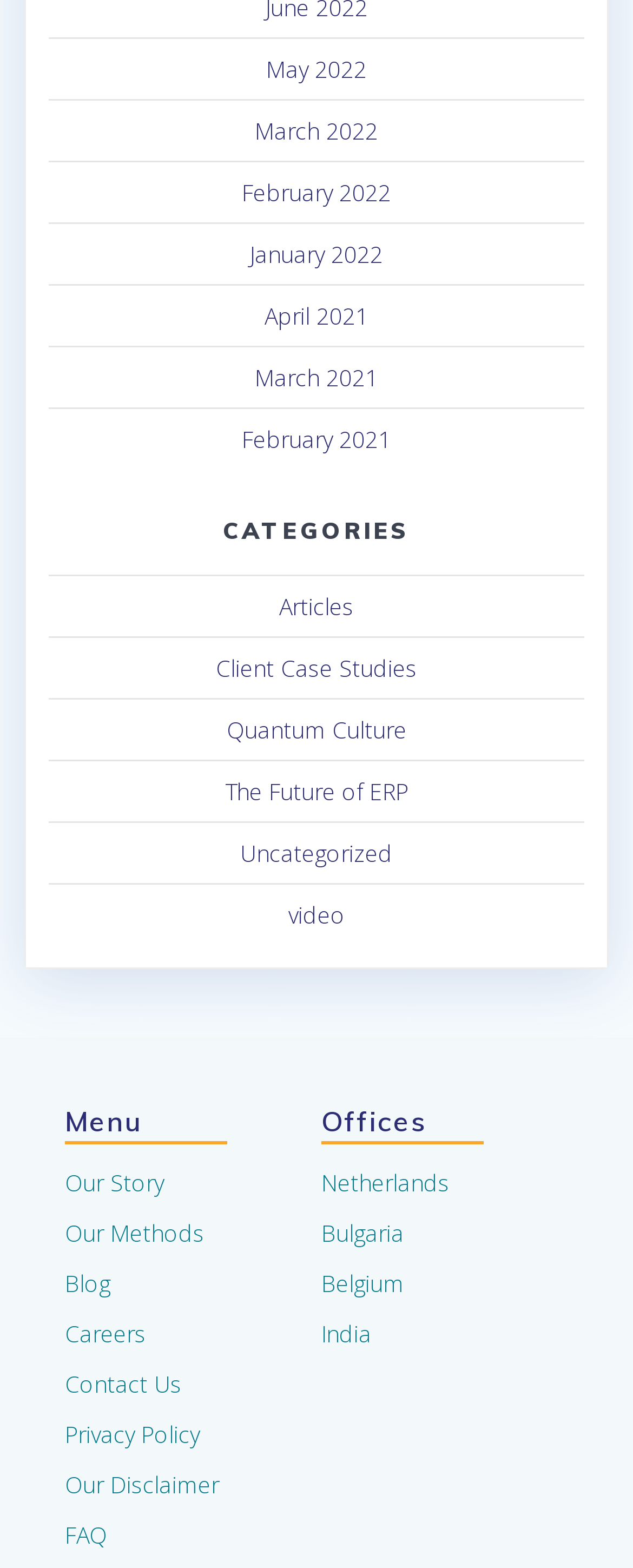Determine the bounding box coordinates of the element that should be clicked to execute the following command: "Check the blog".

[0.103, 0.808, 0.379, 0.829]